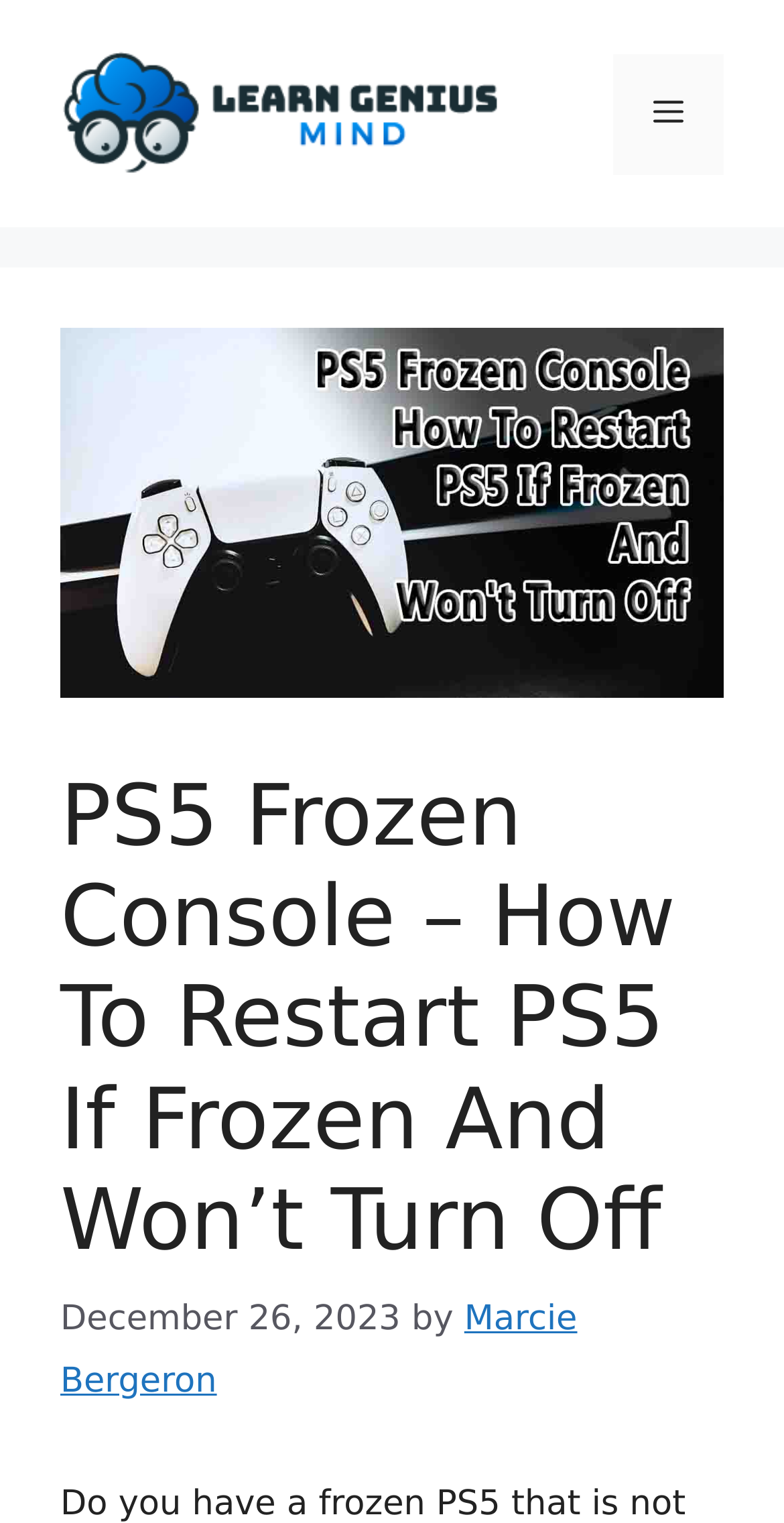Provide the bounding box for the UI element matching this description: "Menu".

[0.782, 0.035, 0.923, 0.114]